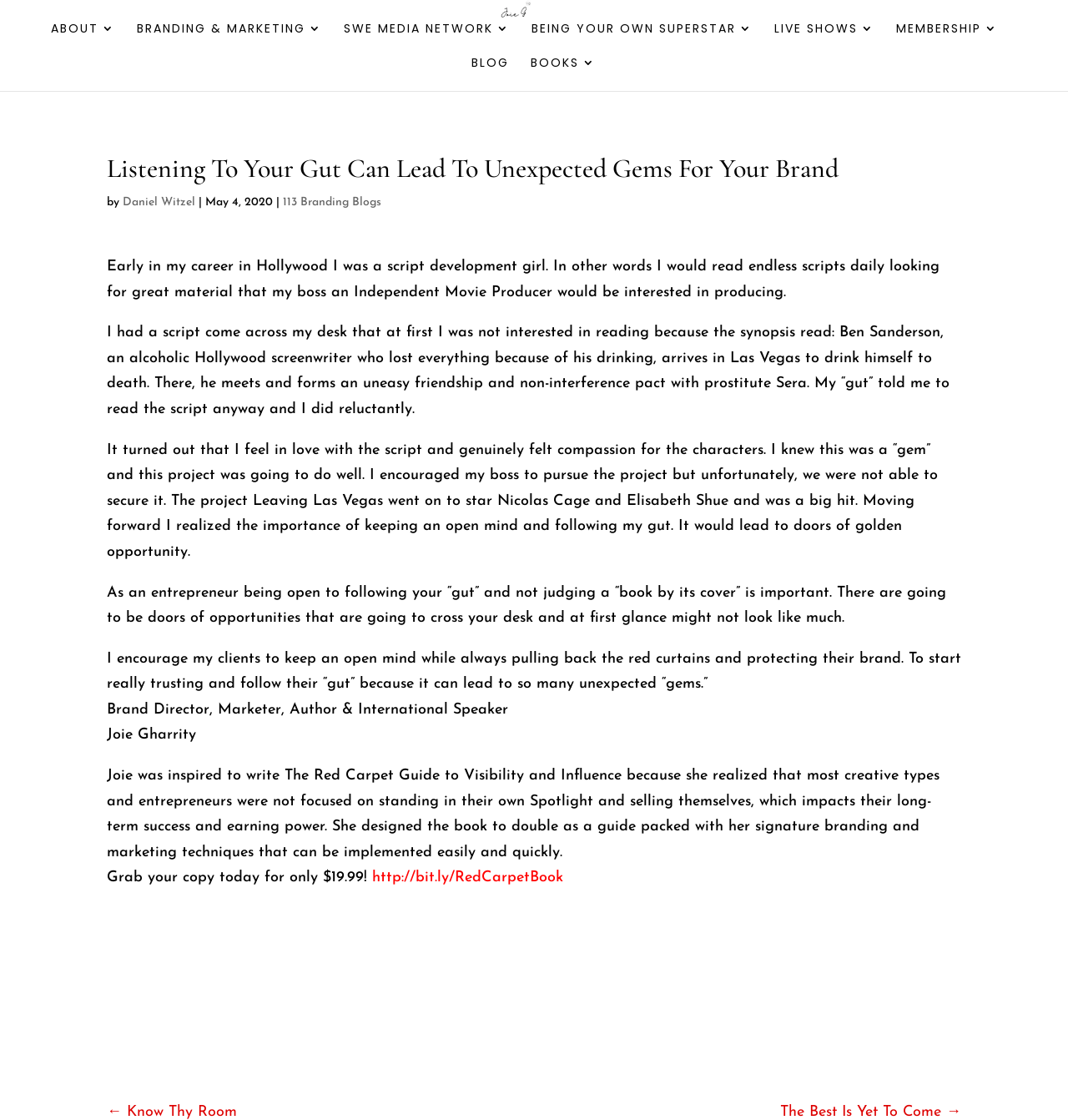Locate the bounding box coordinates of the UI element described by: "BOOKS". The bounding box coordinates should consist of four float numbers between 0 and 1, i.e., [left, top, right, bottom].

[0.496, 0.051, 0.557, 0.081]